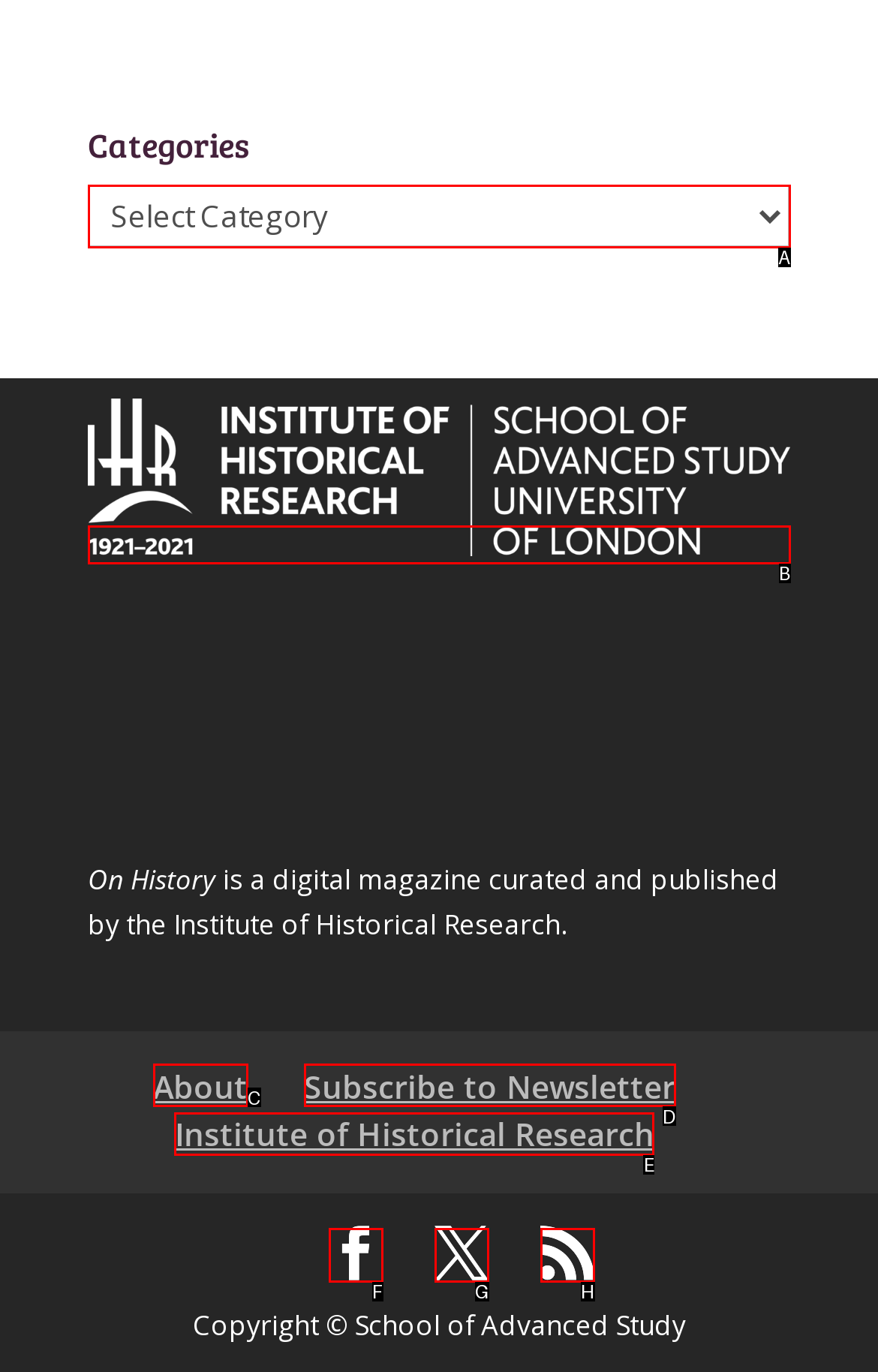From the given choices, which option should you click to complete this task: Read about IHR's Centenary year? Answer with the letter of the correct option.

B